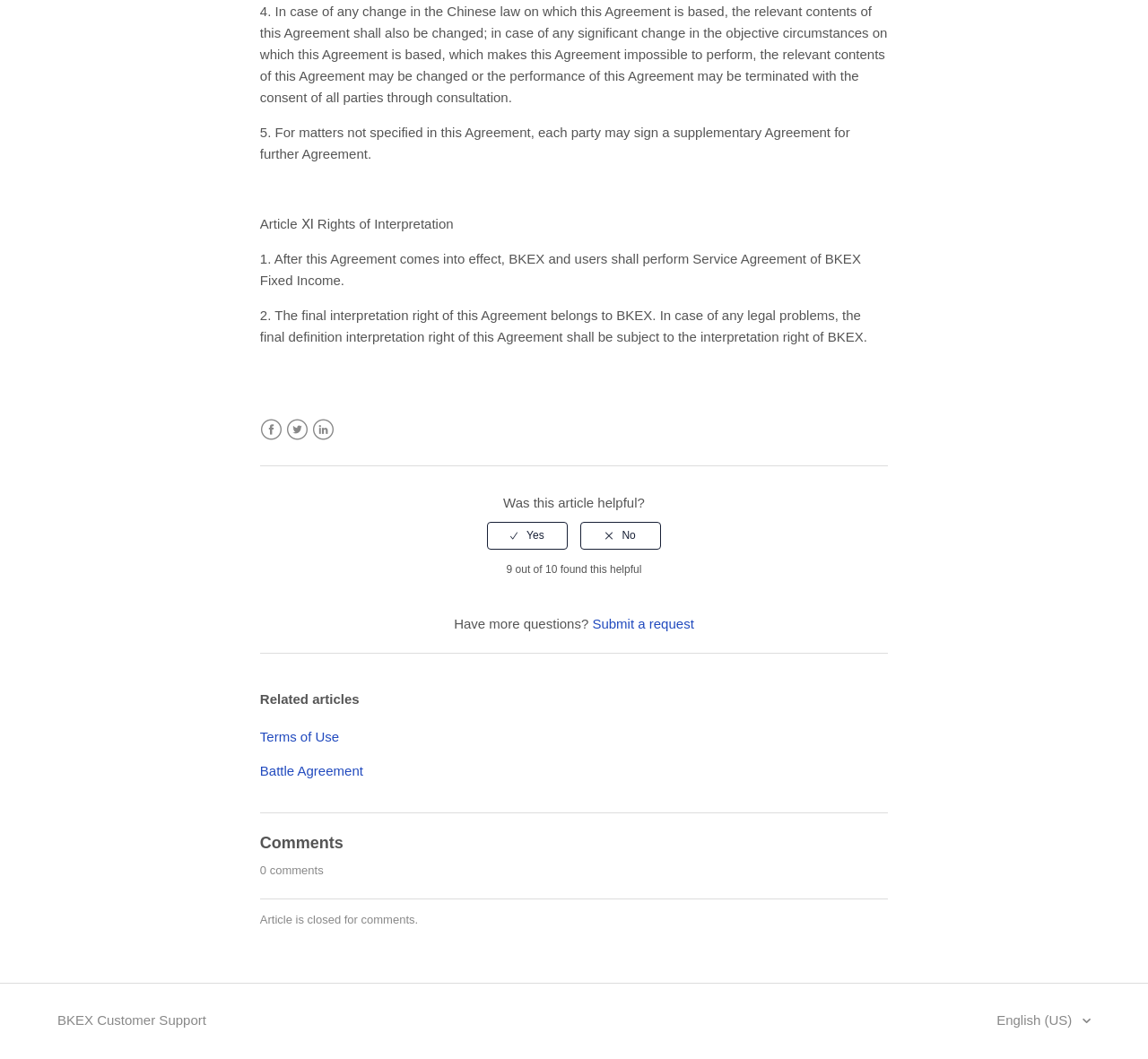Given the element description: "Submit a request", predict the bounding box coordinates of the UI element it refers to, using four float numbers between 0 and 1, i.e., [left, top, right, bottom].

[0.516, 0.582, 0.605, 0.596]